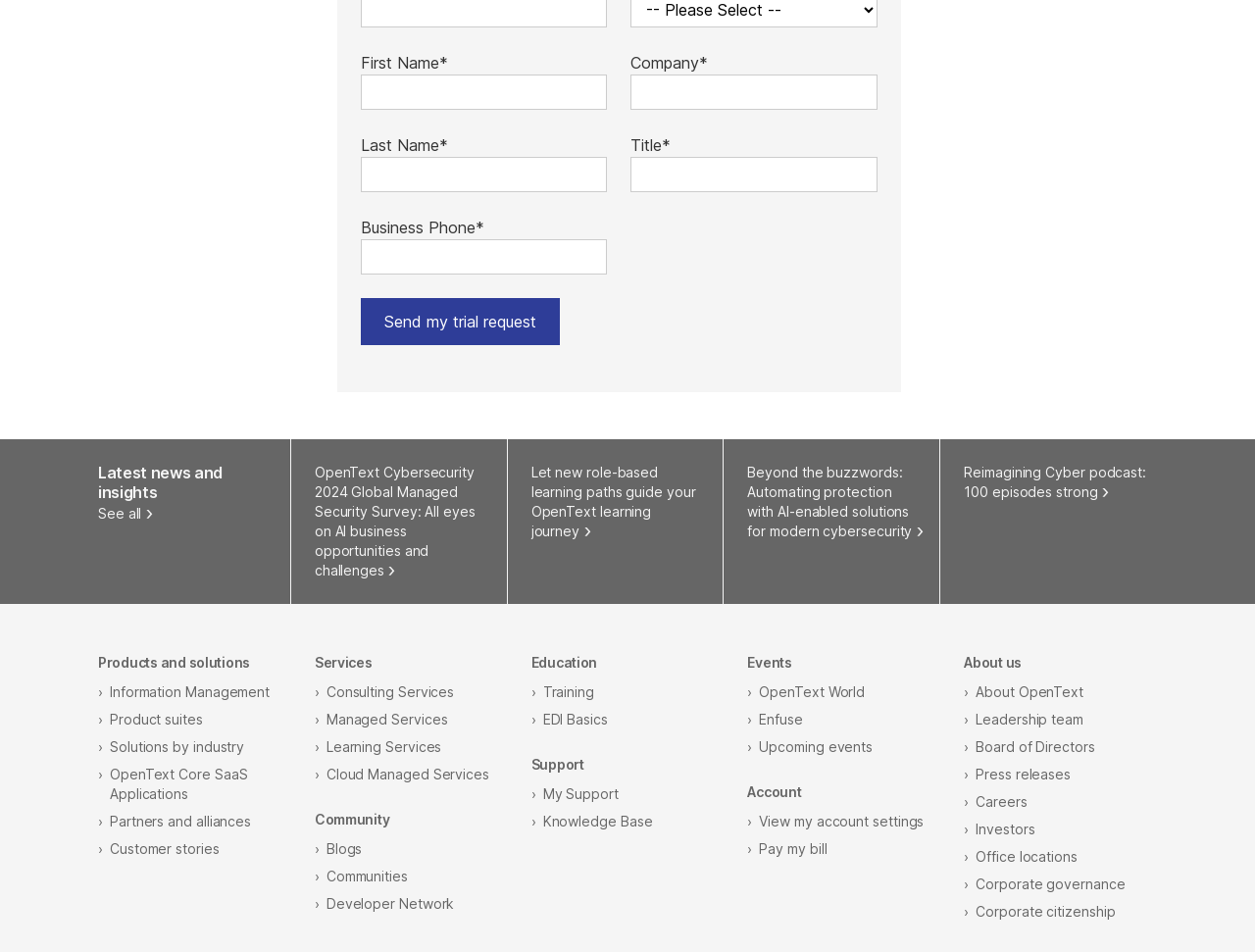What is the main category of the 'Product suites' link?
Based on the image, answer the question with a single word or brief phrase.

Products and solutions